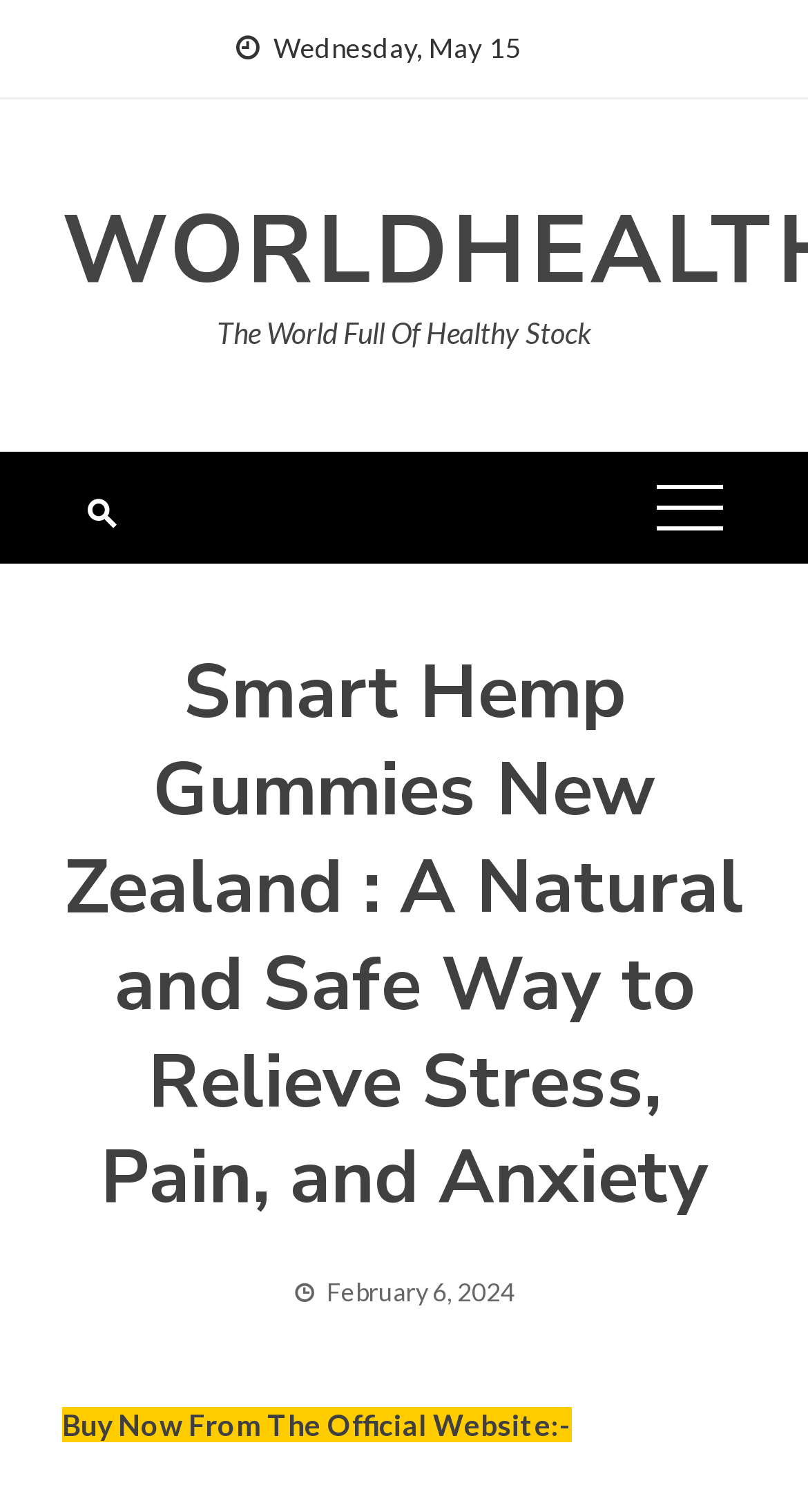Use a single word or phrase to answer the question:
What is the purpose of Smart Hemp Gummies NZ?

Relieve Stress, Pain, and Anxiety